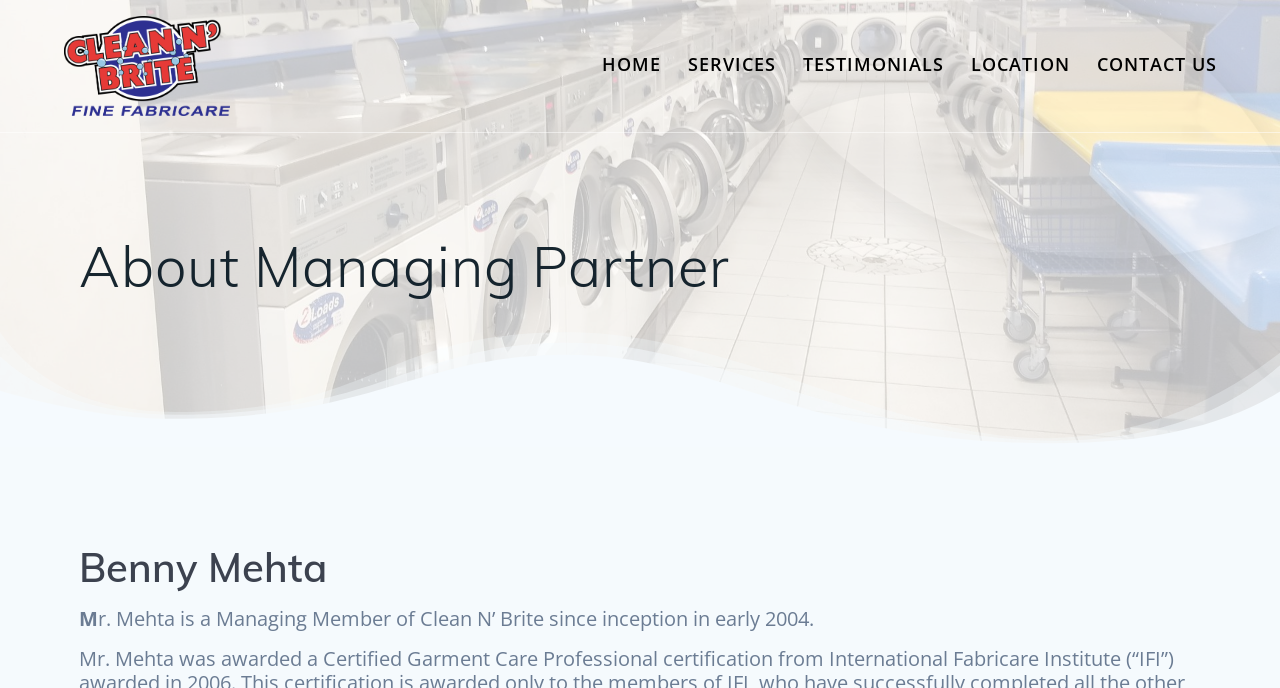Use a single word or phrase to answer the question:
What are the navigation links on the webpage?

HOME, SERVICES, TESTIMONIALS, LOCATION, CONTACT US